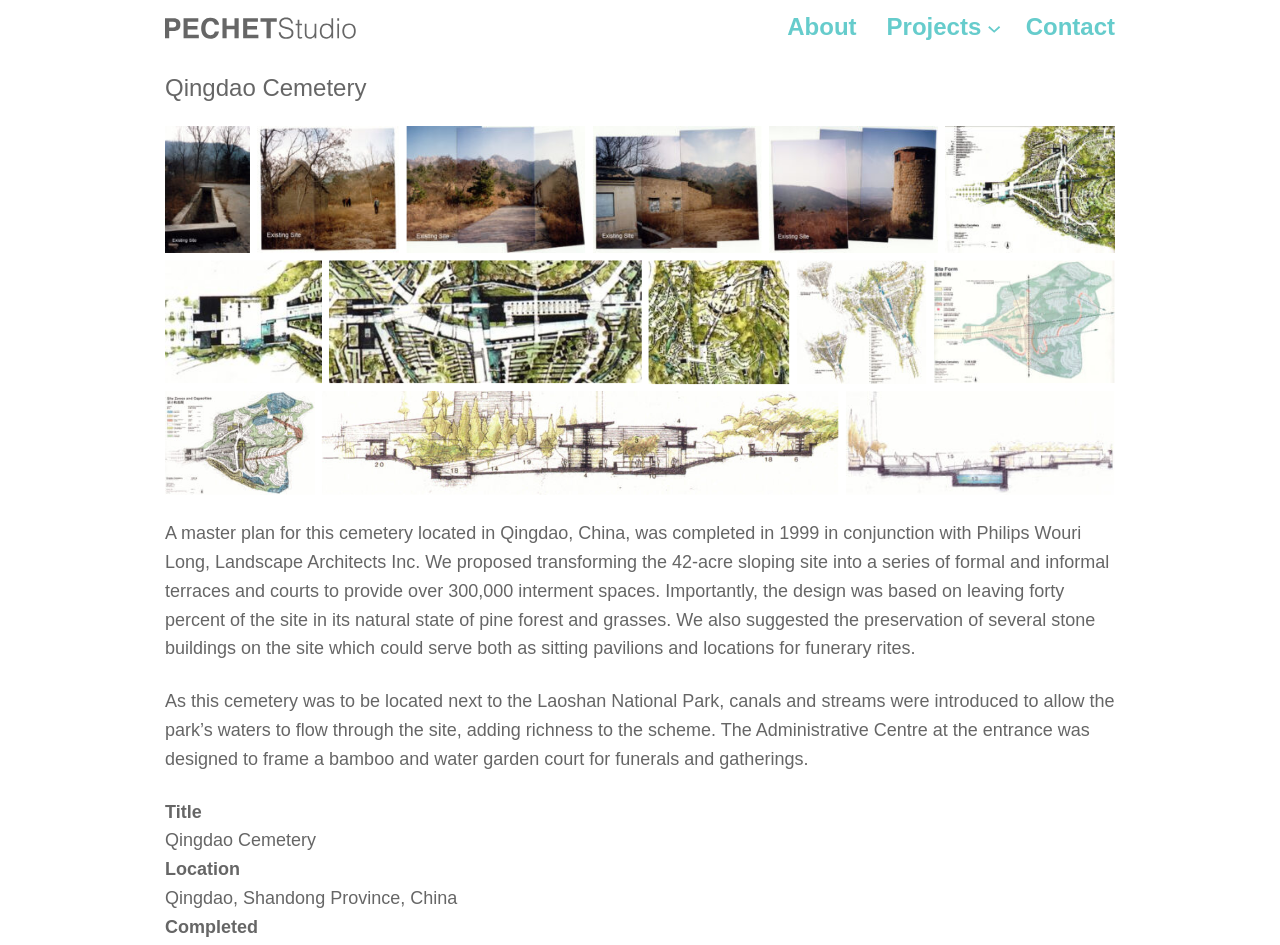Identify the bounding box coordinates of the HTML element based on this description: "Contact".

[0.801, 0.014, 0.871, 0.044]